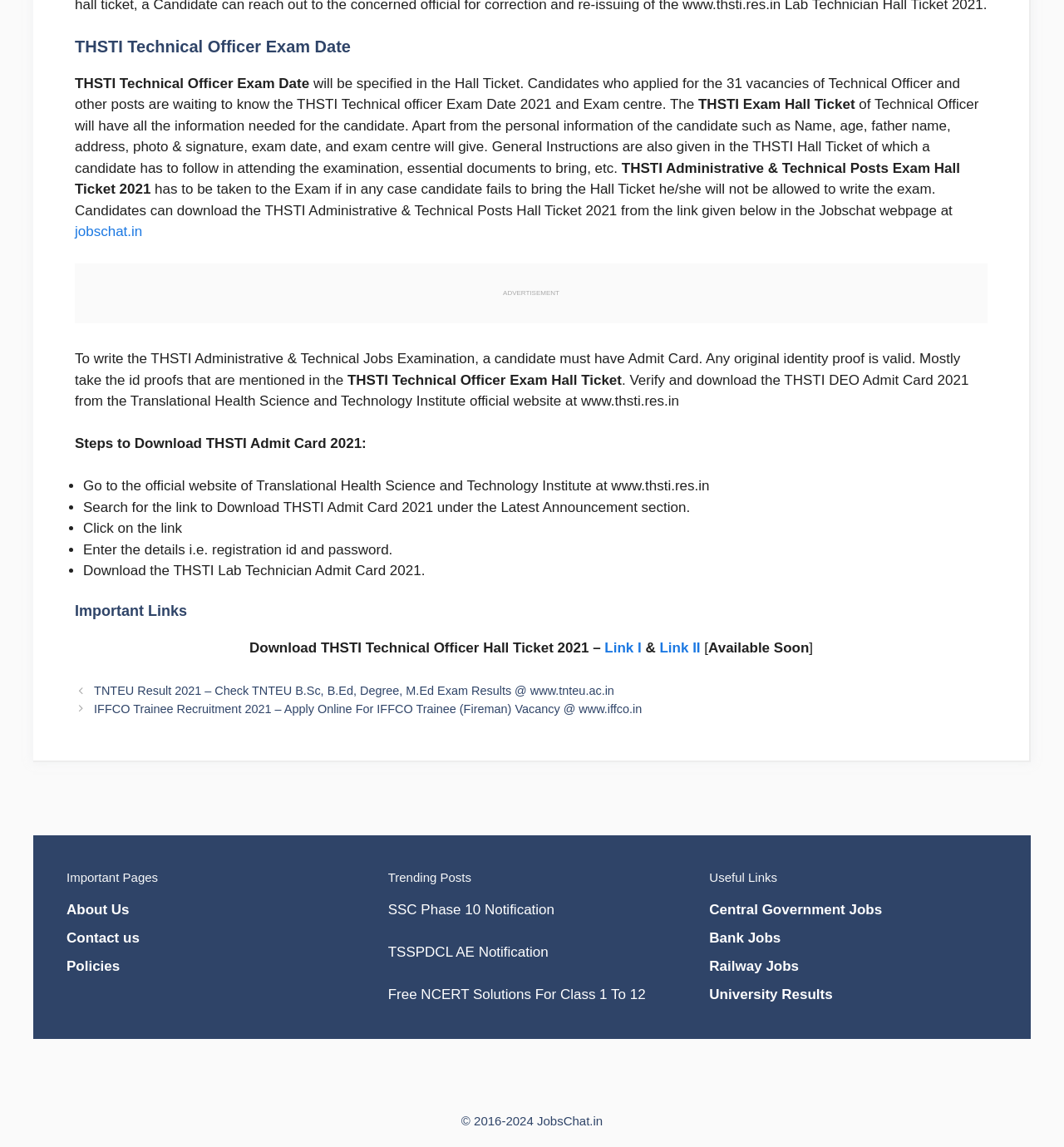How can candidates download the THSTI Admit Card 2021?
Please provide an in-depth and detailed response to the question.

Candidates can download the THSTI Admit Card 2021 by visiting the official website of Translational Health Science and Technology Institute at www.thsti.res.in, searching for the link to download the admit card under the Latest Announcement section, and entering their registration ID and password.